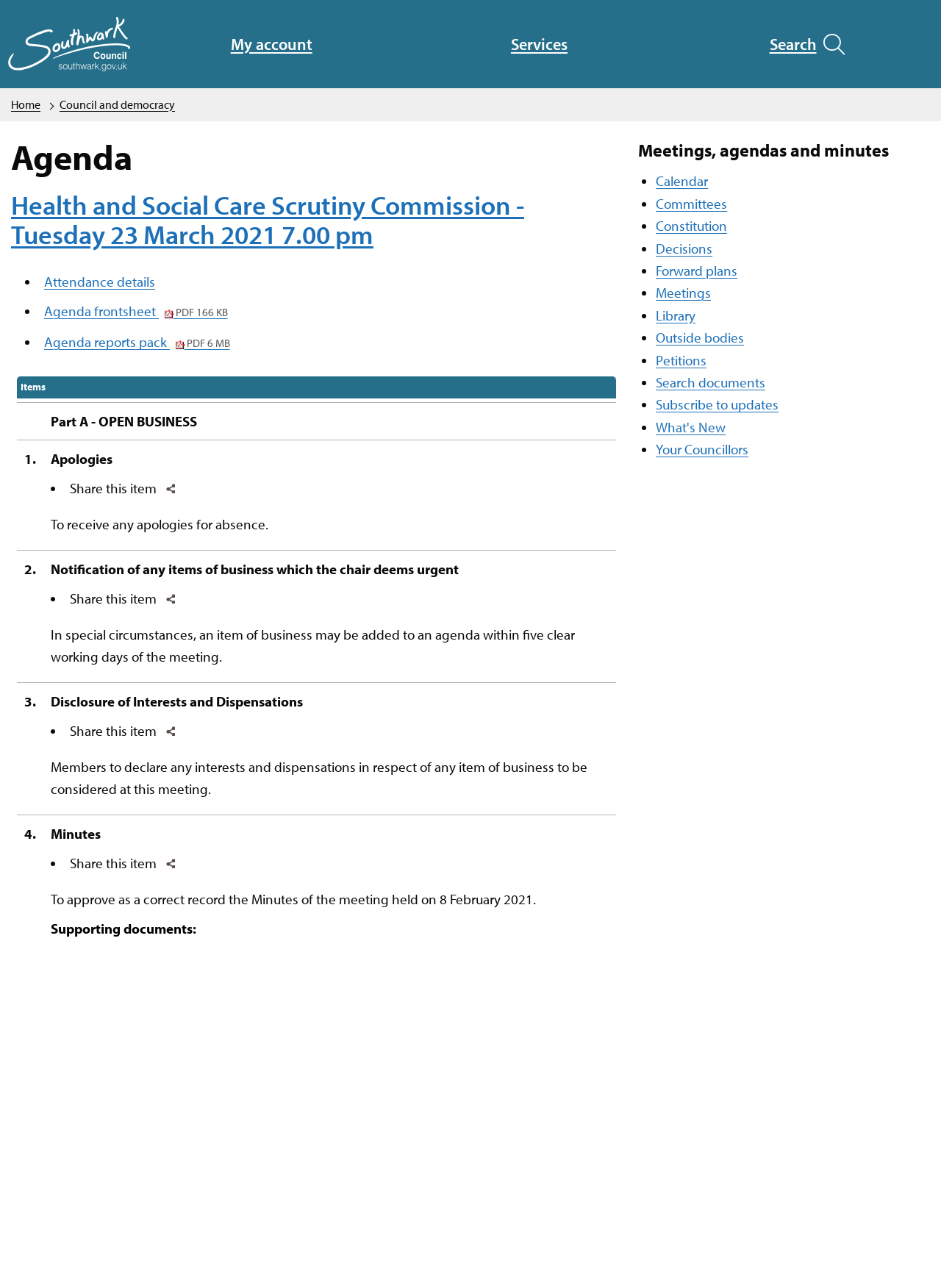Provide a brief response using a word or short phrase to this question:
What is the date of the meeting?

Tuesday 23 March 2021